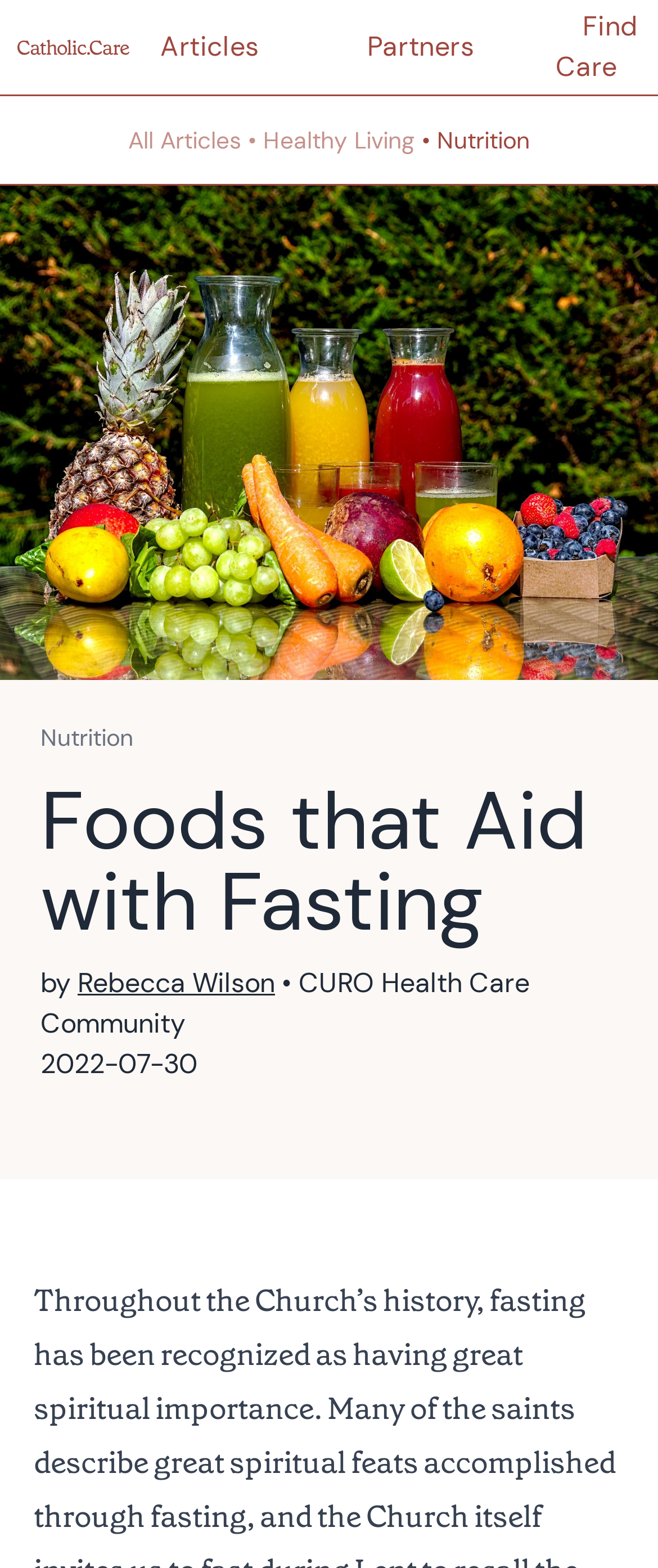What are the other categories of articles available?
Could you answer the question with a detailed and thorough explanation?

I determined the other categories of articles by looking at the links 'All Articles', '• Healthy Living', and '• Nutrition' above the heading 'Foods that Aid with Fasting', which suggests that these are the other categories of articles available.